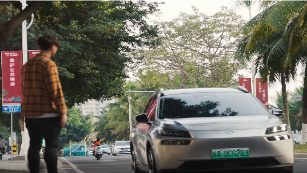What type of vehicle is approaching the man?
Carefully analyze the image and provide a detailed answer to the question.

The caption describes the vehicle as a 'sleek silver electric vehicle', which indicates that it is an electric vehicle.